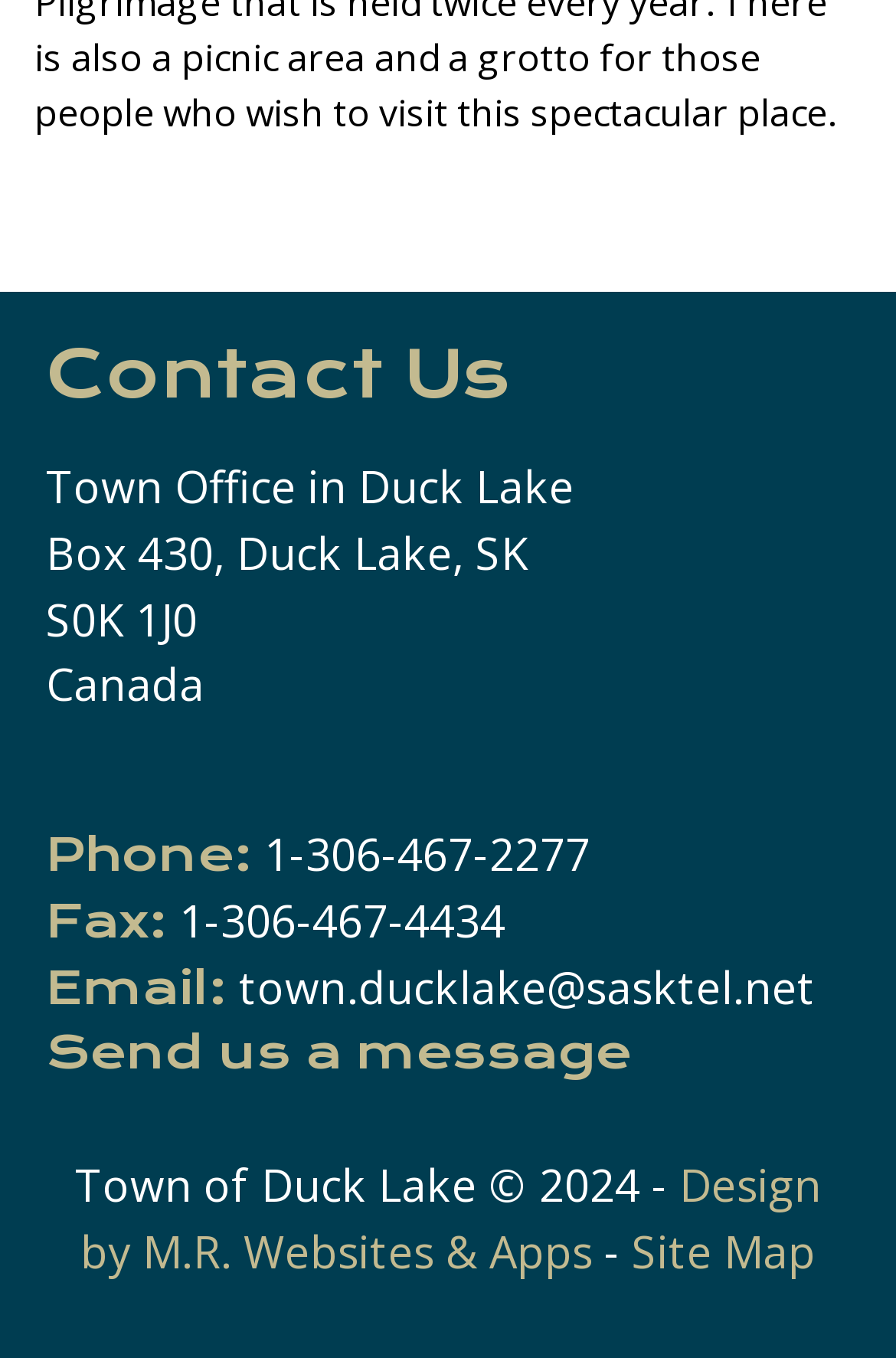Identify the bounding box coordinates of the HTML element based on this description: "town.ducklake@sasktel.net".

[0.267, 0.703, 0.91, 0.749]